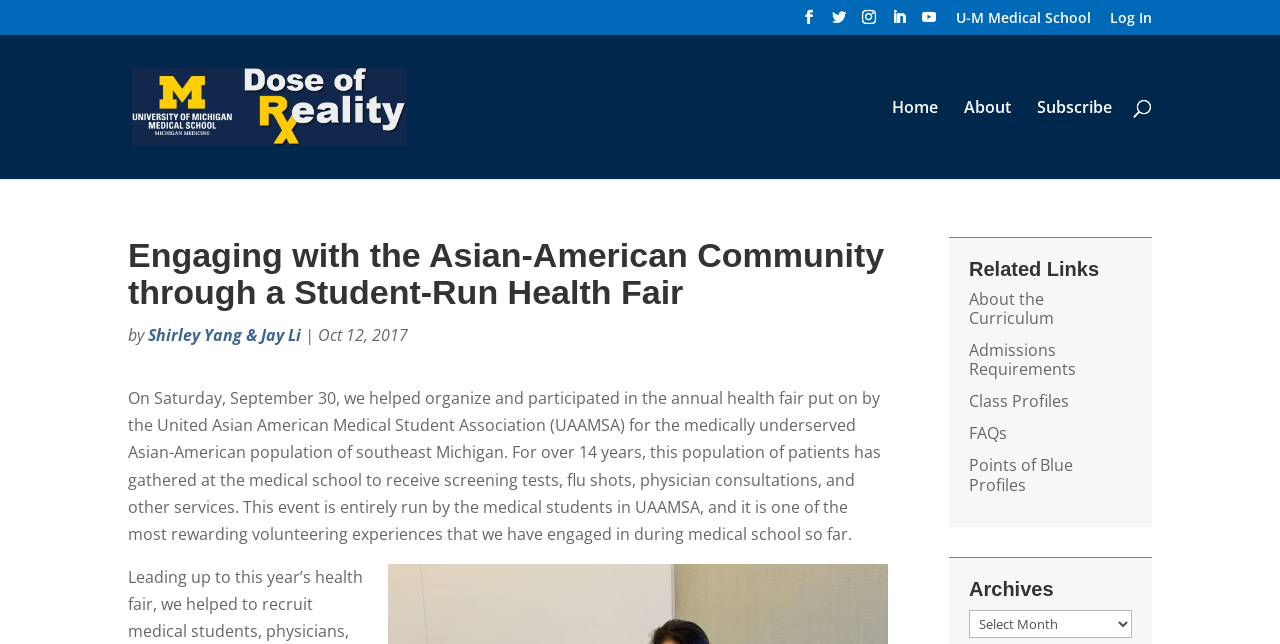How many links are in the top navigation bar?
Based on the screenshot, give a detailed explanation to answer the question.

I counted the links in the top navigation bar, which are 'U-M Medical School', 'Log In', 'Home', 'About', and 'Subscribe'.